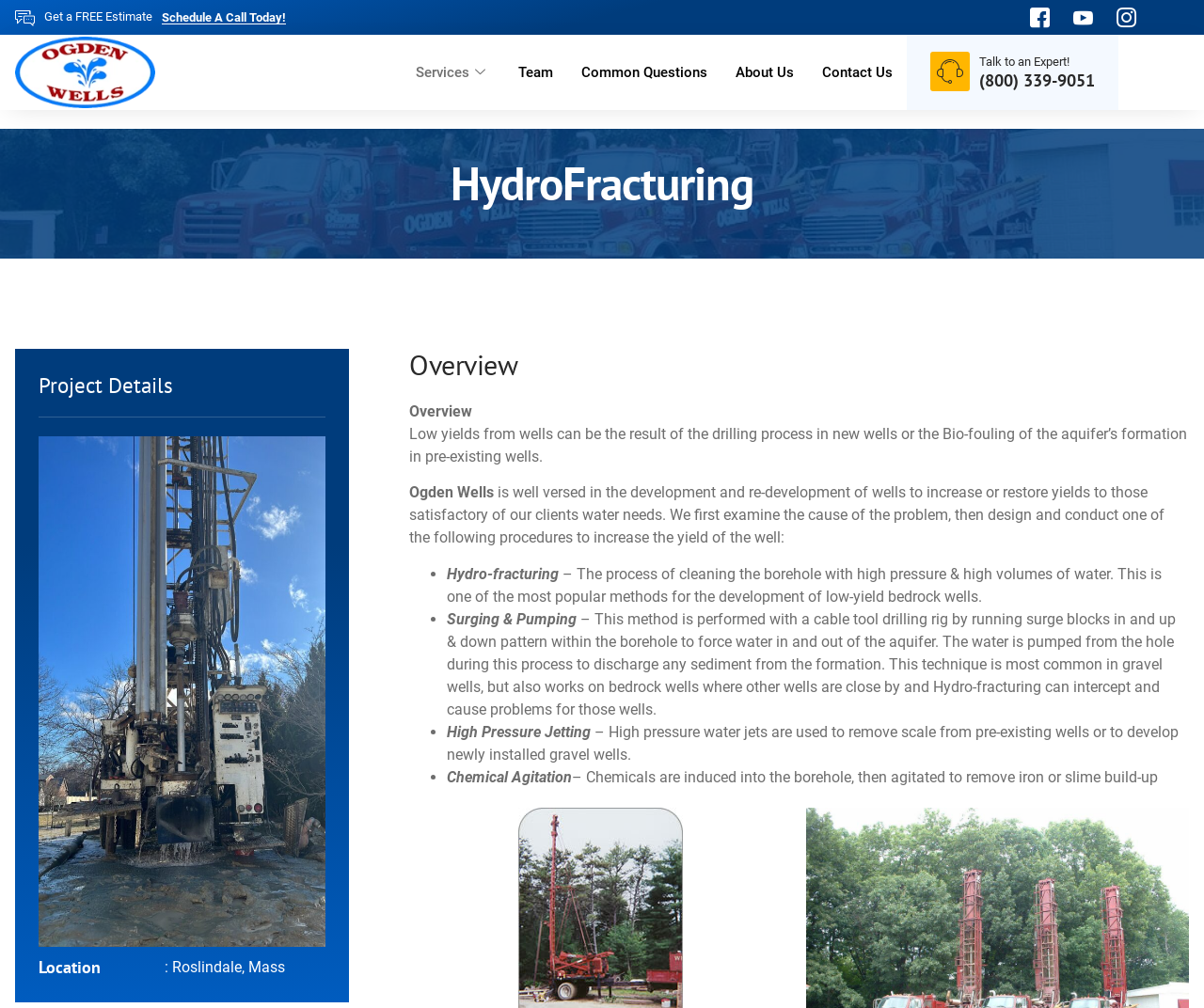Identify the bounding box coordinates of the clickable region required to complete the instruction: "Learn about services". The coordinates should be given as four float numbers within the range of 0 and 1, i.e., [left, top, right, bottom].

[0.333, 0.034, 0.419, 0.109]